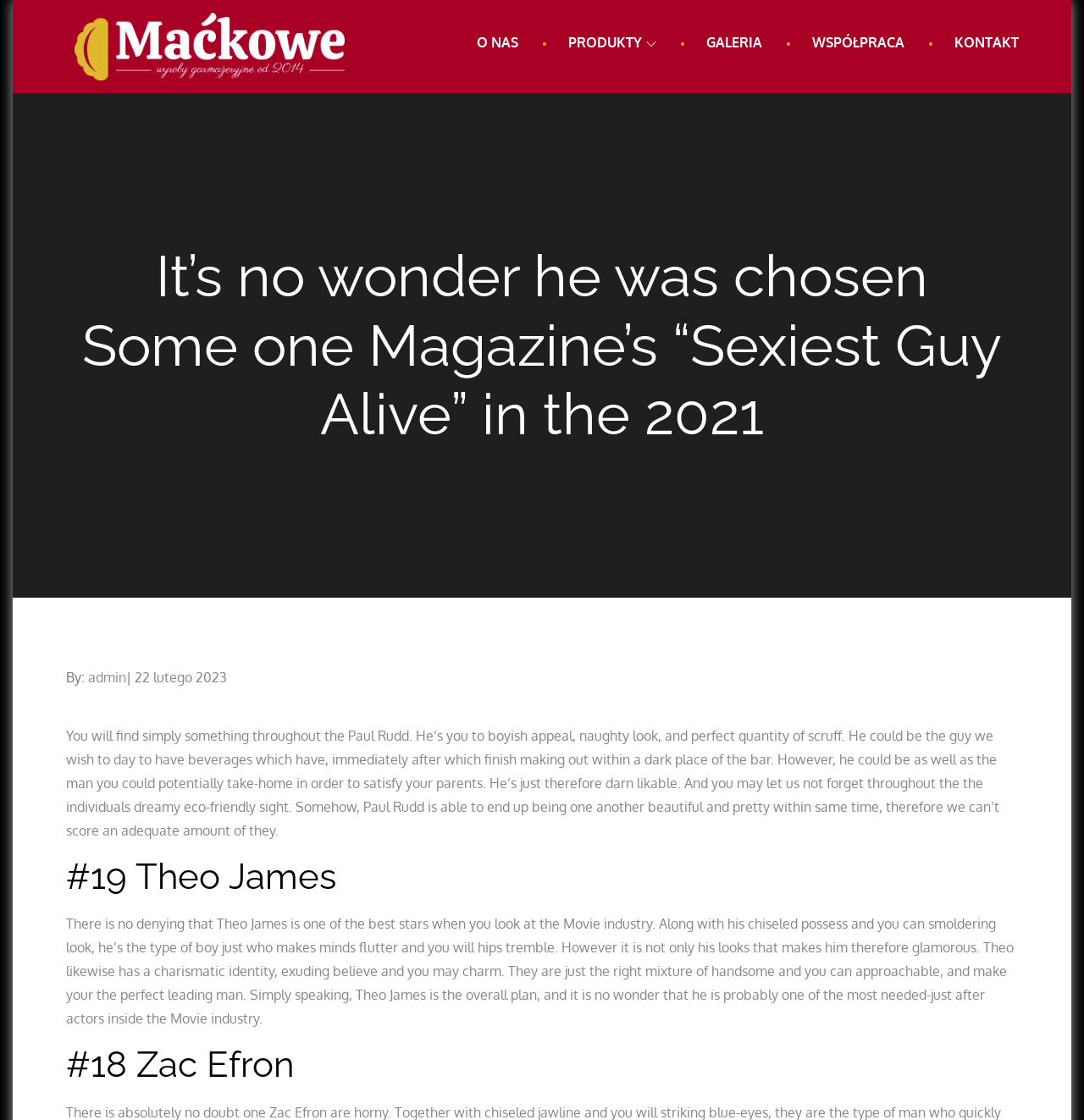Please identify the bounding box coordinates of the clickable region that I should interact with to perform the following instruction: "View O NAS page". The coordinates should be expressed as four float numbers between 0 and 1, i.e., [left, top, right, bottom].

[0.428, 0.0, 0.489, 0.076]